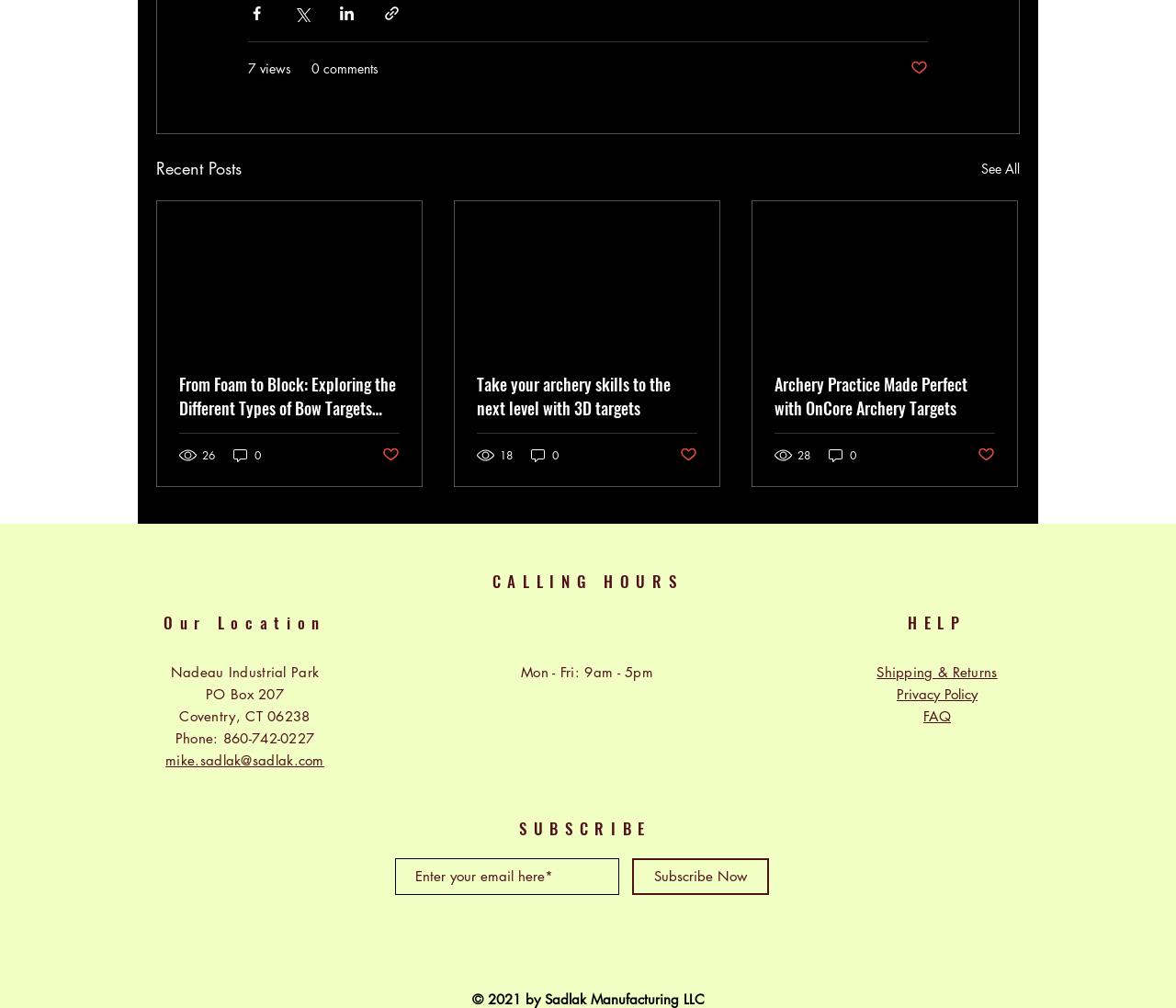What is the location of Sadlak Manufacturing LLC?
Please give a detailed and elaborate answer to the question.

I found the location by looking at the 'Our Location' section, which lists the address as Nadeau Industrial Park, PO Box 207, Coventry, CT 06238.